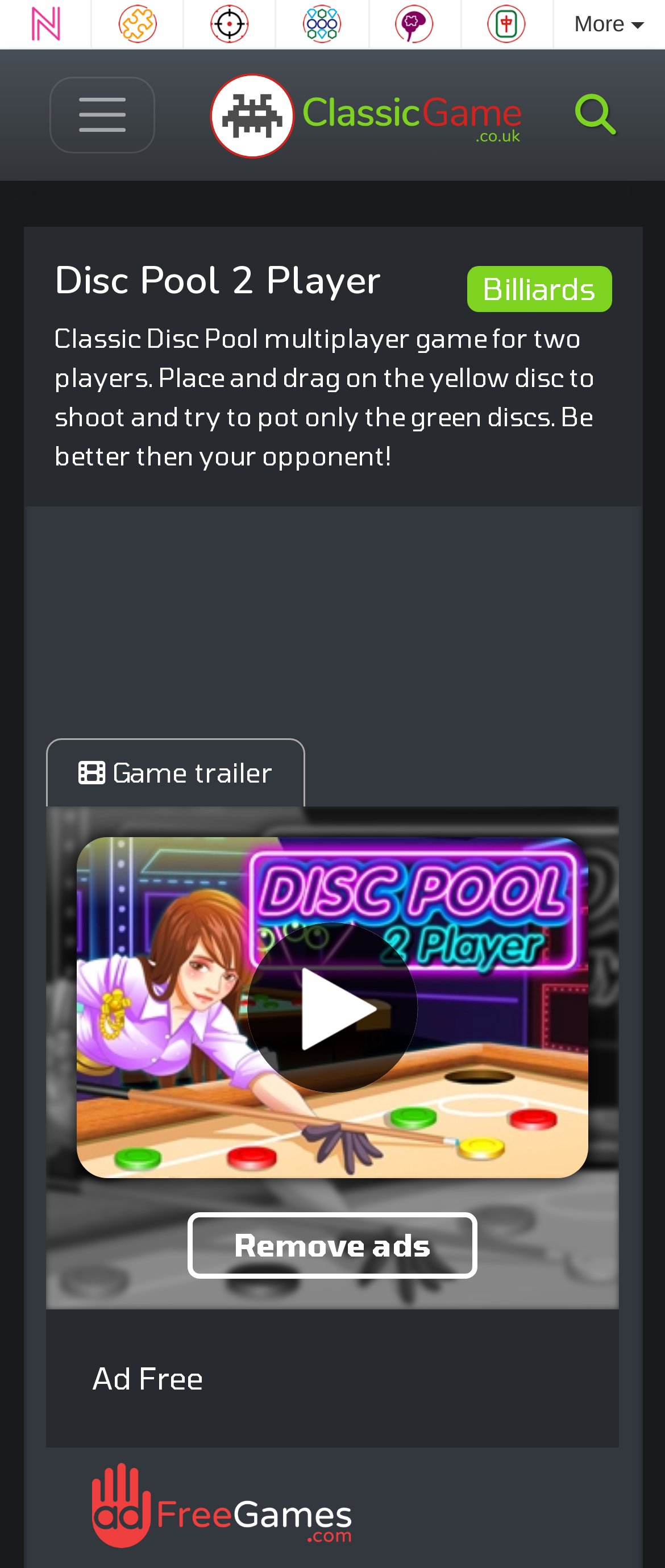Could you provide the bounding box coordinates for the portion of the screen to click to complete this instruction: "Remove ads"?

[0.282, 0.772, 0.718, 0.814]